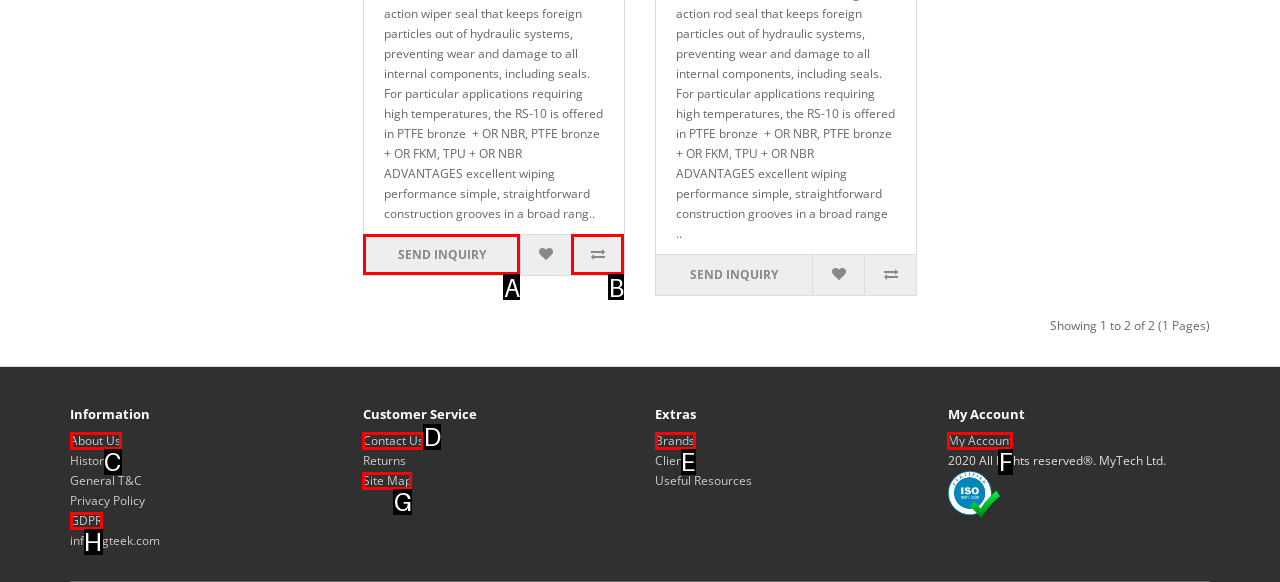Identify the HTML element that corresponds to the description: Send Inquiry Provide the letter of the matching option directly from the choices.

A